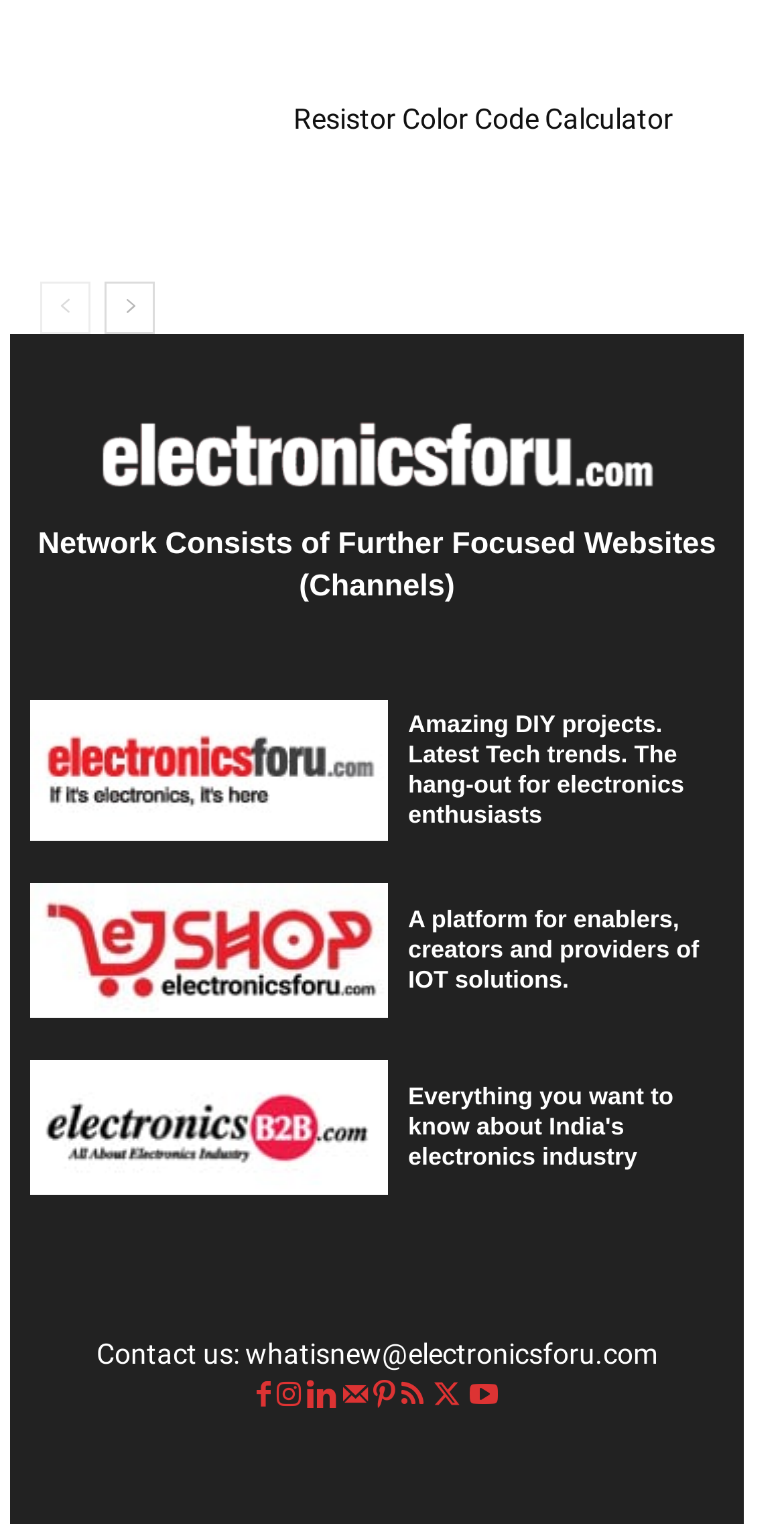Pinpoint the bounding box coordinates of the clickable element to carry out the following instruction: "go to next page."

[0.133, 0.185, 0.197, 0.22]